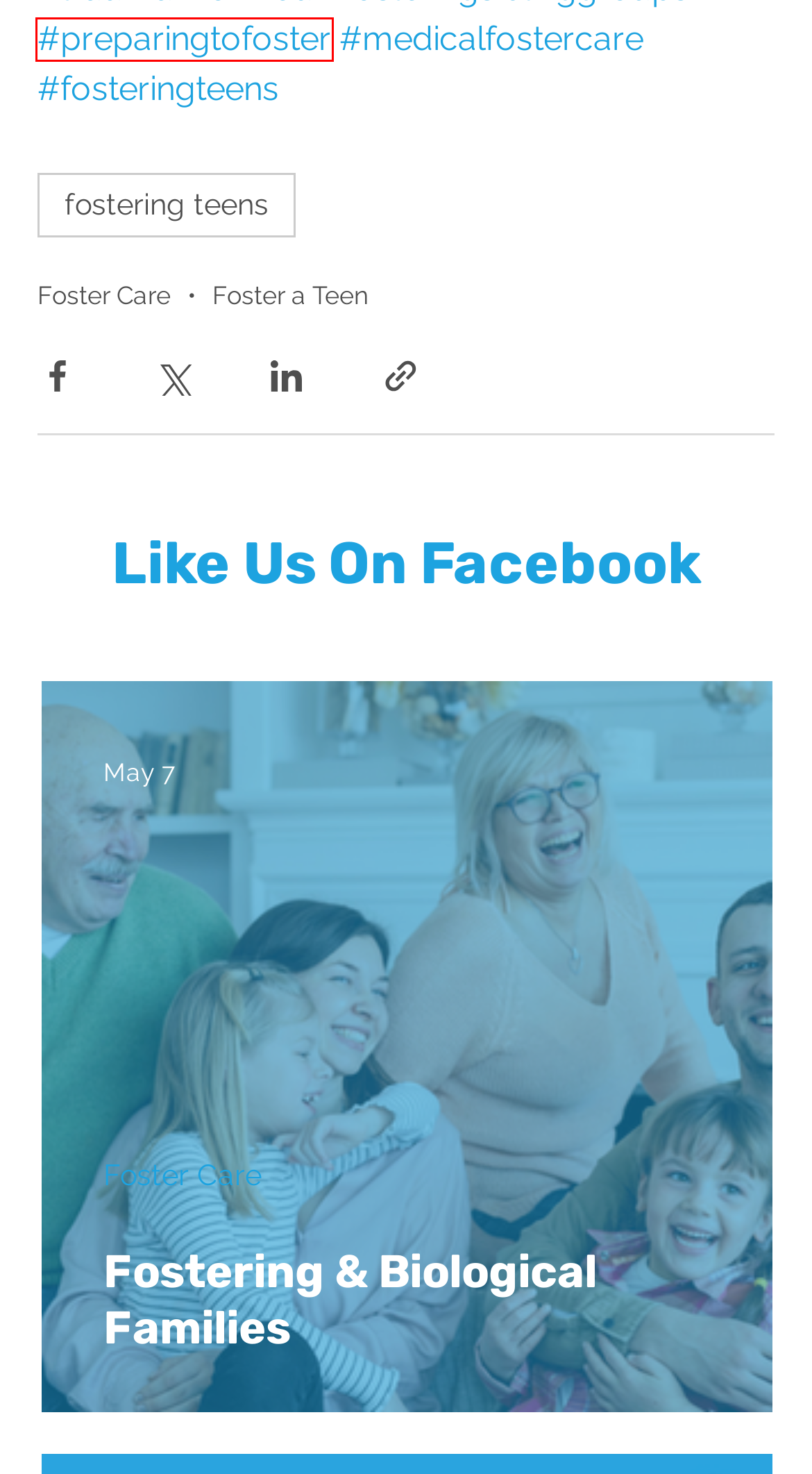You have a screenshot of a webpage, and a red bounding box highlights an element. Select the webpage description that best fits the new page after clicking the element within the bounding box. Options are:
A. Training | Encourage Foster Care
B. #medicalfostercare
C. fostering teens | Encourage Foster
D. #preparingtofoster
E. #fosteringteens
F. Foster a Teen
G. Foster Care
H. Fostering & Biological Families

D